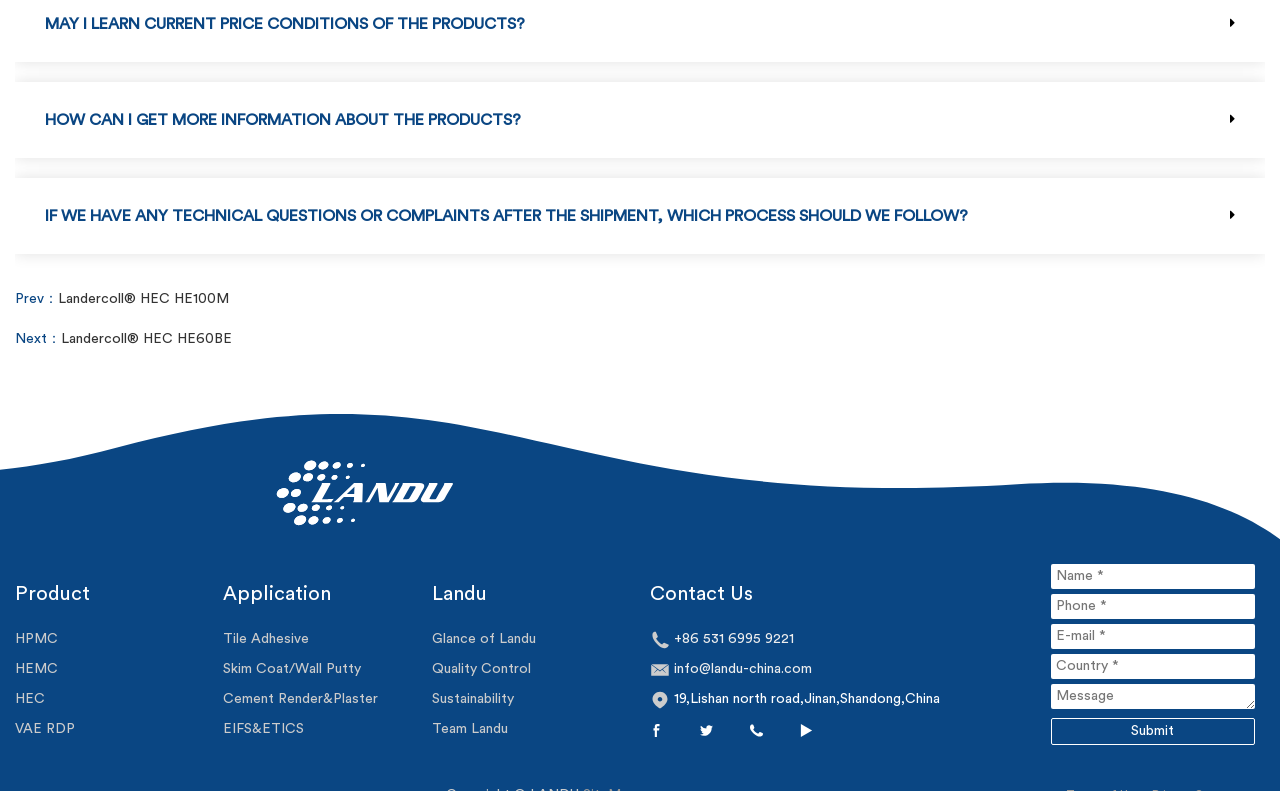Please identify the bounding box coordinates of the element's region that should be clicked to execute the following instruction: "Fill in the 'Name *' textbox". The bounding box coordinates must be four float numbers between 0 and 1, i.e., [left, top, right, bottom].

[0.821, 0.714, 0.98, 0.745]